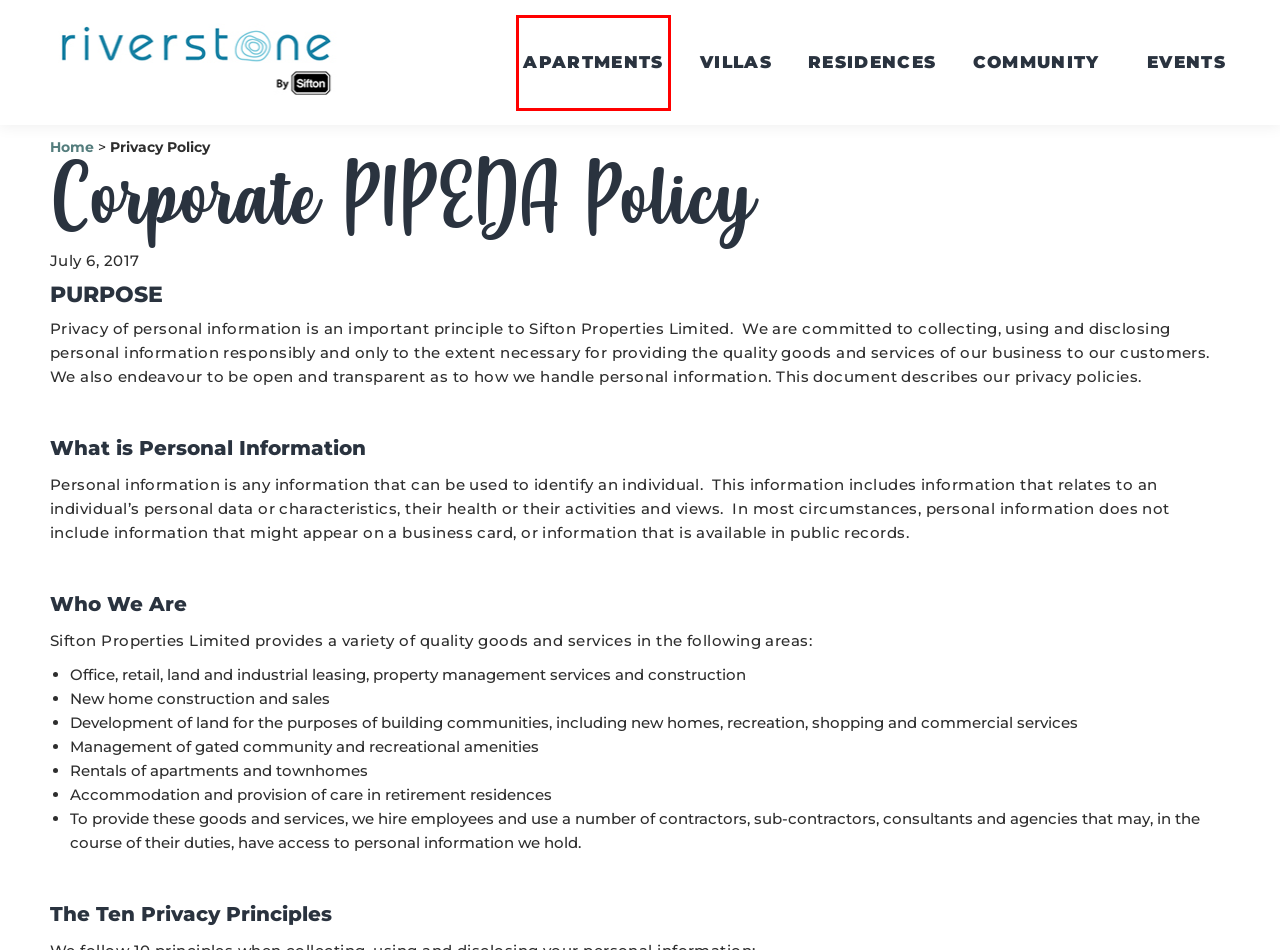Observe the screenshot of a webpage with a red bounding box highlighting an element. Choose the webpage description that accurately reflects the new page after the element within the bounding box is clicked. Here are the candidates:
A. Retirement Residence - Riverstone at West5 | London Ontario
B. Terms and Conditions of Use - West 5 | London, Ontario
C. Home - West 5 | London, Ontario Sustainable Living
D. Community - Riverstone at West5
E. Home - Retirement Living - Riverstone at West 5 | London, Ontario
F. Riverstone Retirement Apartments - West 5 | London, Ontario
G. Riverstone Retirement Villas - West 5 | London, Ontario
H. Cookie Usage Policy - West 5 | London Ontario

F